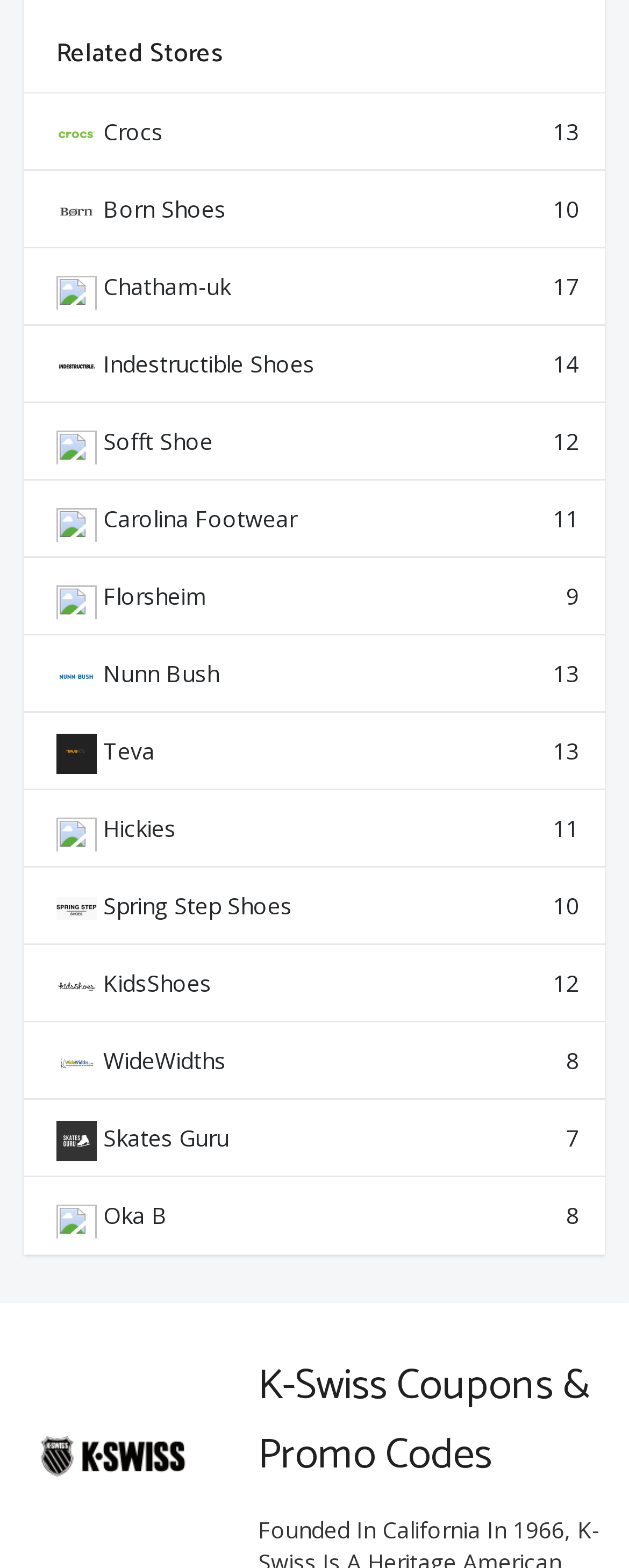Answer the question in a single word or phrase:
How many related stores are listed?

15